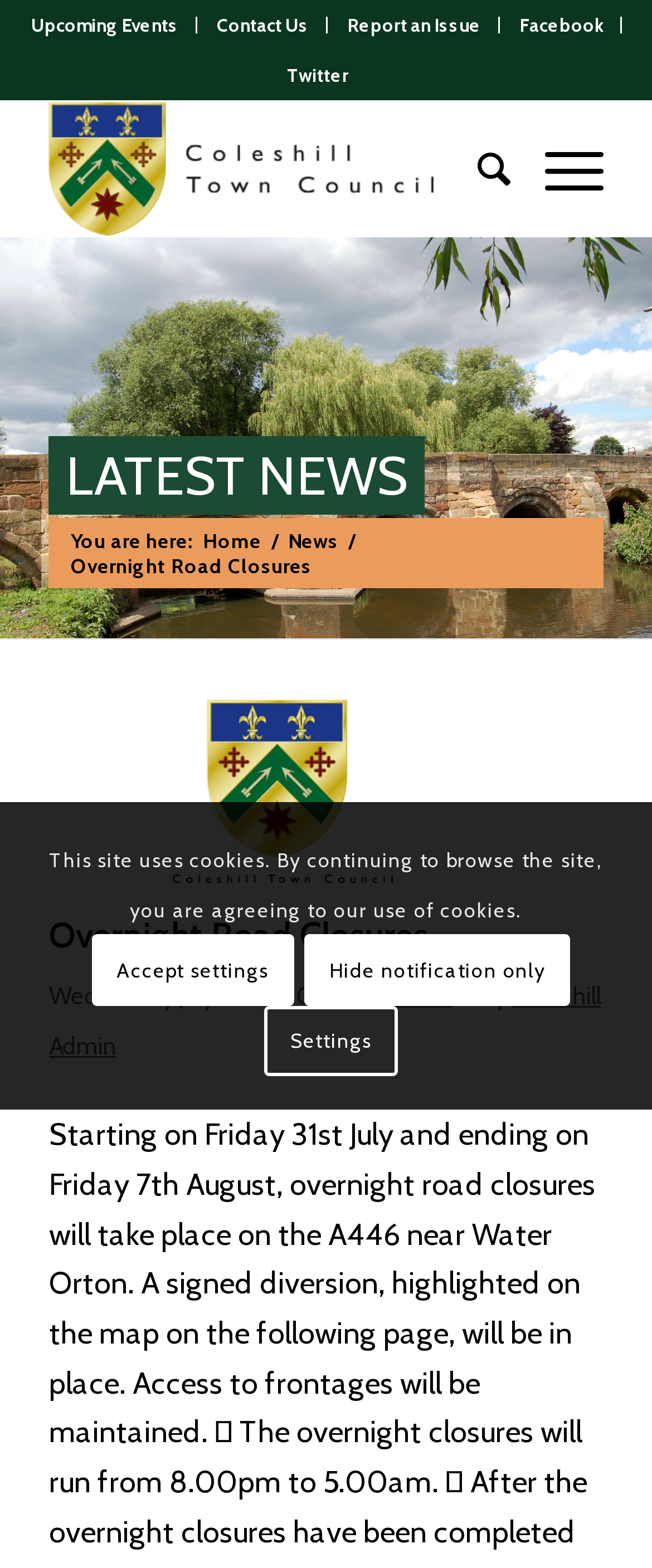Pinpoint the bounding box coordinates of the clickable element needed to complete the instruction: "Read the latest news". The coordinates should be provided as four float numbers between 0 and 1: [left, top, right, bottom].

[0.101, 0.283, 0.626, 0.324]